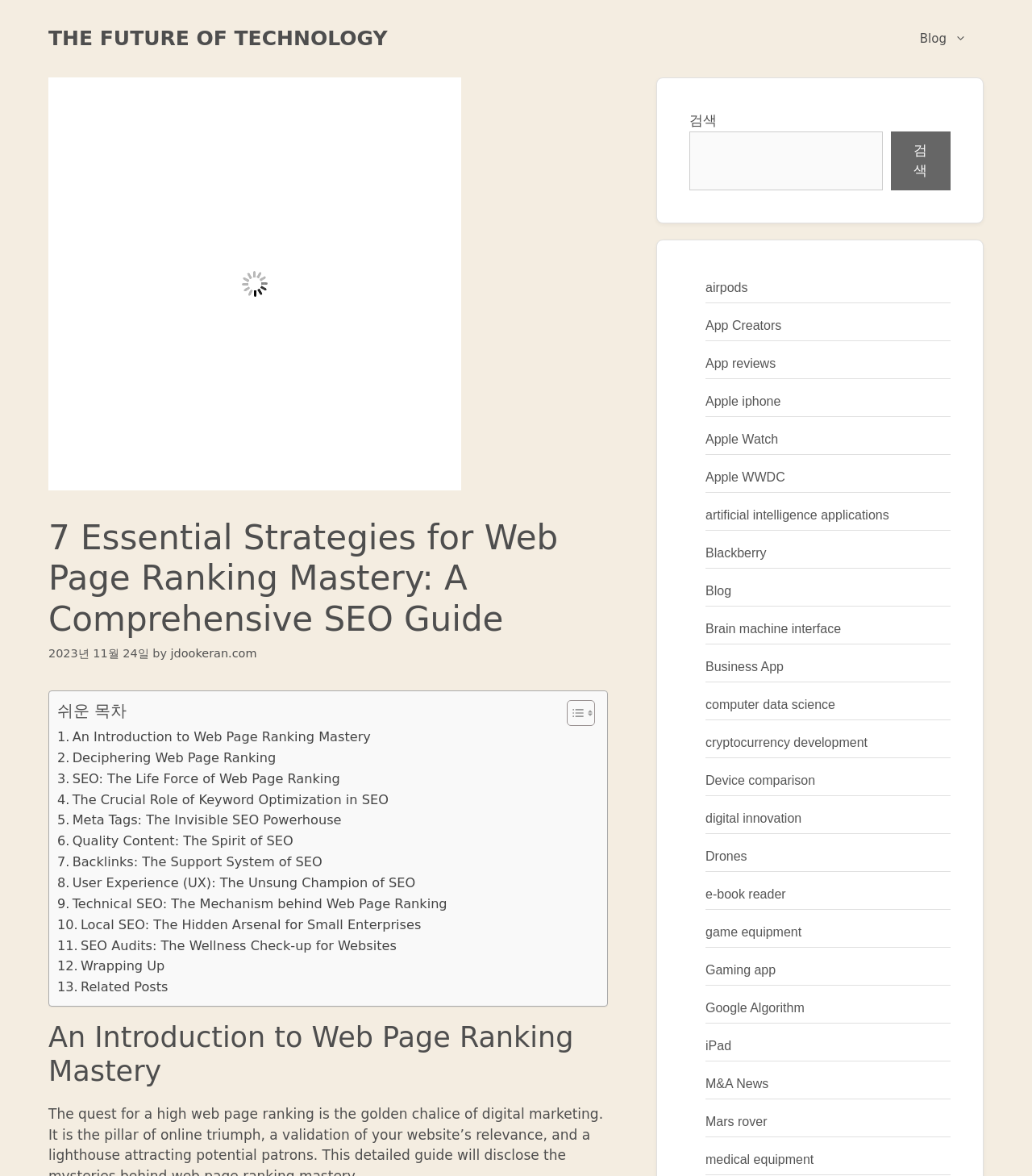Provide a thorough summary of the webpage.

This webpage is a comprehensive guide to SEO optimization, focusing on seven essential strategies for web page ranking mastery. At the top, there is a banner with the site's name and a navigation menu on the right side, containing a link to the blog. Below the banner, there is a large image related to mastering web page ranking.

The main content area is divided into sections, starting with a heading that matches the title of the webpage. Below the heading, there is a time stamp indicating when the article was published, followed by the author's name, which is a link to their website.

The main content is organized into a table of contents, with links to different sections of the article, including an introduction to web page ranking mastery, deciphering web page ranking, and the crucial role of keyword optimization in SEO, among others. Each link is accompanied by a brief description of the section.

On the right side of the webpage, there is a complementary section with a search bar and several links to related topics, such as airpods, app creators, and artificial intelligence applications. These links are organized in a vertical list, with each link on a new line.

At the bottom of the webpage, there is a heading that marks the beginning of a new section, "An Introduction to Web Page Ranking Mastery."